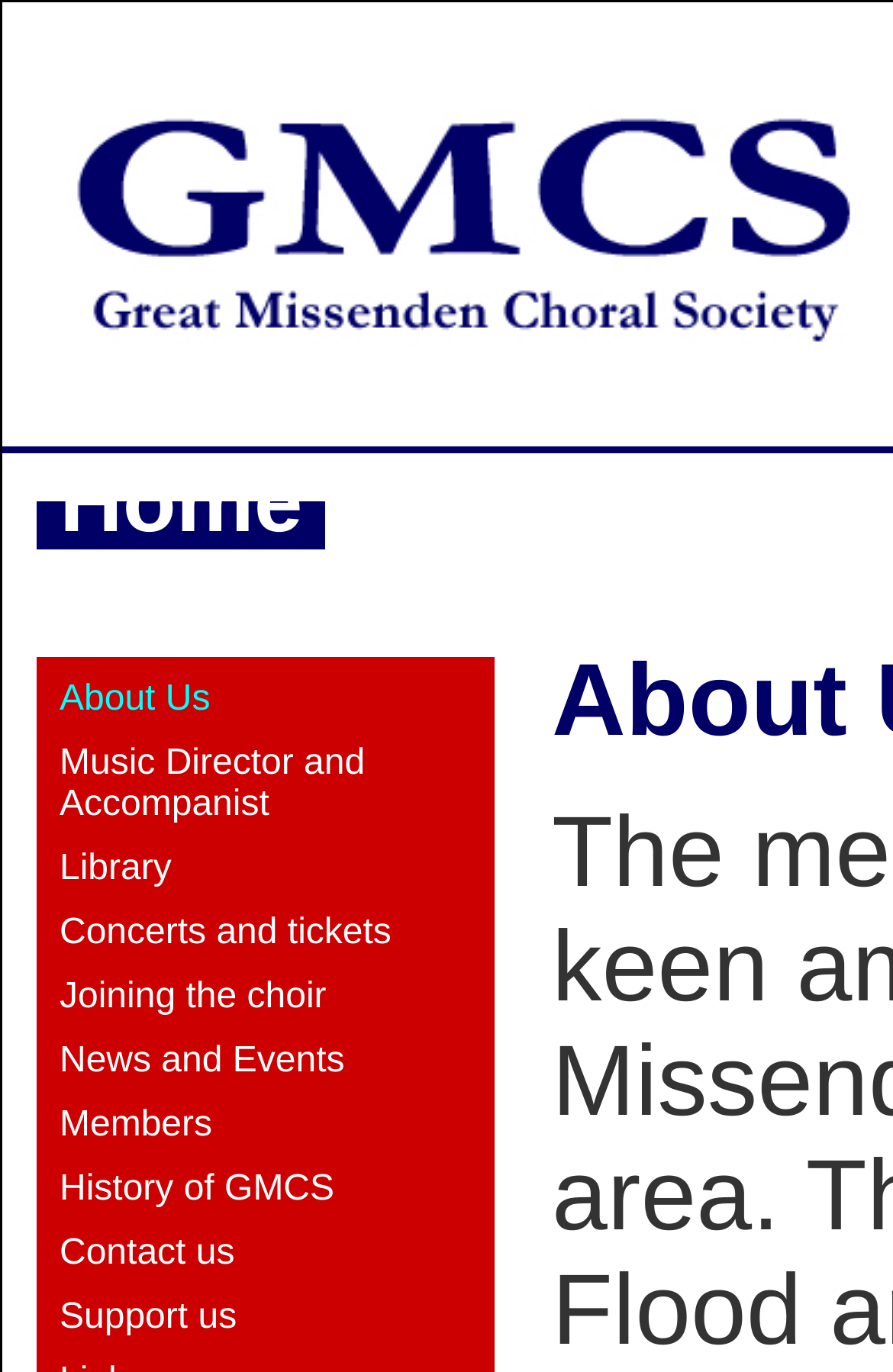Using the provided description: "name="submit" value="Enviar comentario"", find the bounding box coordinates of the corresponding UI element. The output should be four float numbers between 0 and 1, in the format [left, top, right, bottom].

None